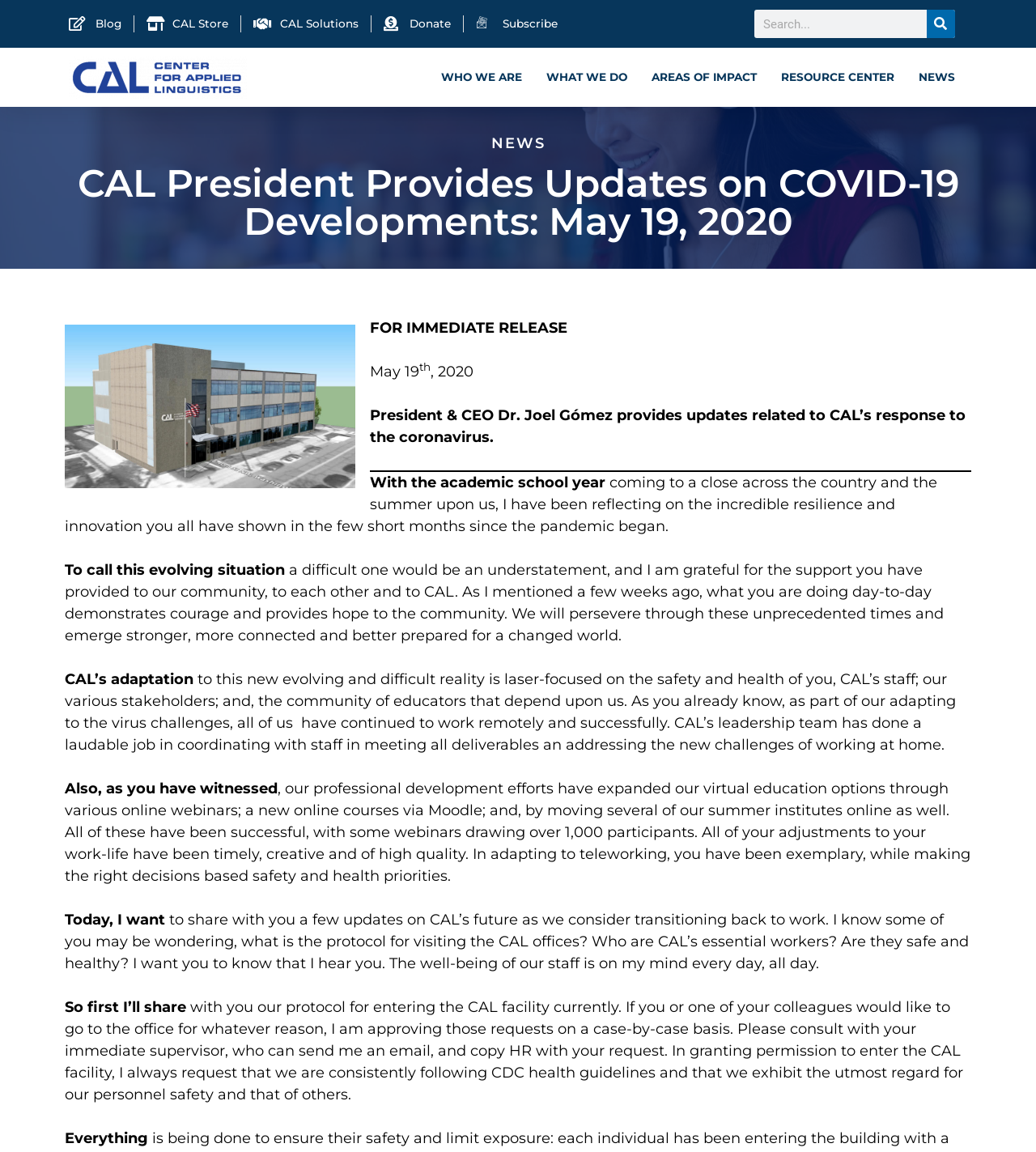Provide a one-word or one-phrase answer to the question:
What is the name of the organization?

Center for Applied Linguistics